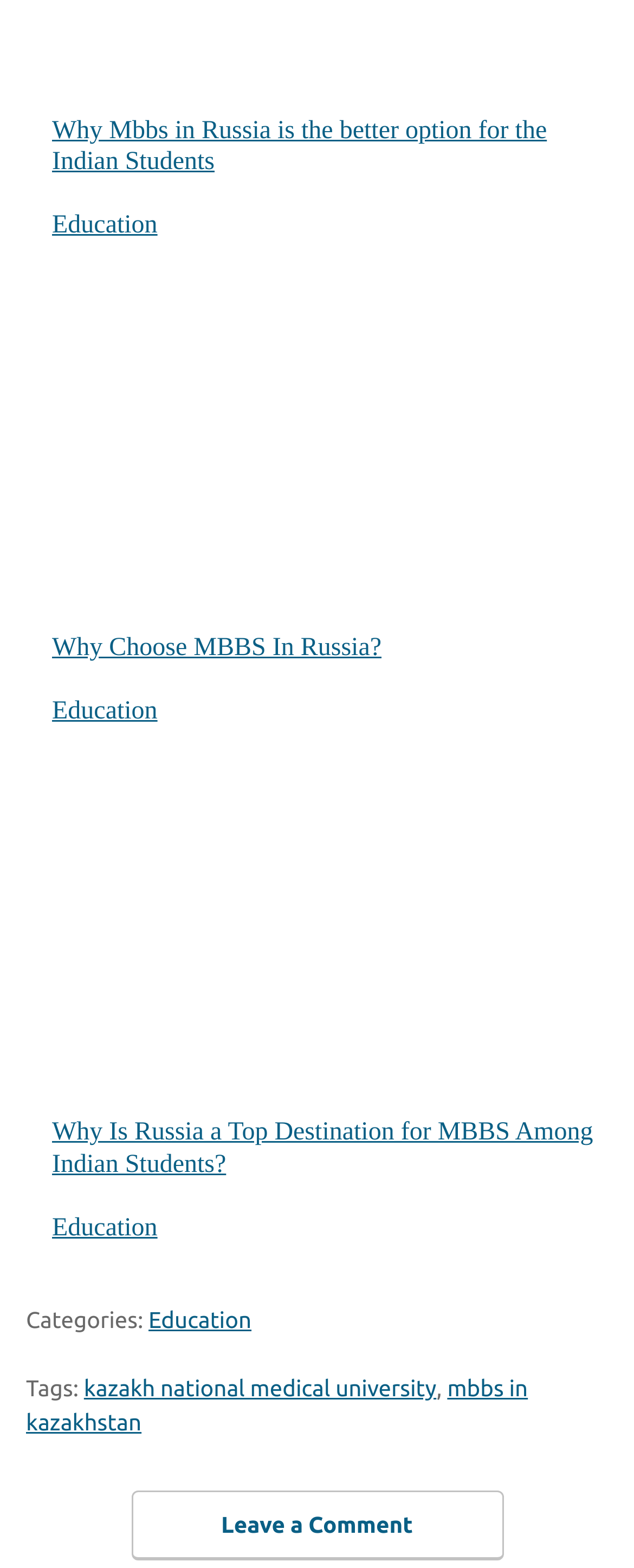Determine the bounding box coordinates of the clickable element necessary to fulfill the instruction: "Click on 'kazakh national medical university'". Provide the coordinates as four float numbers within the 0 to 1 range, i.e., [left, top, right, bottom].

[0.132, 0.877, 0.688, 0.893]